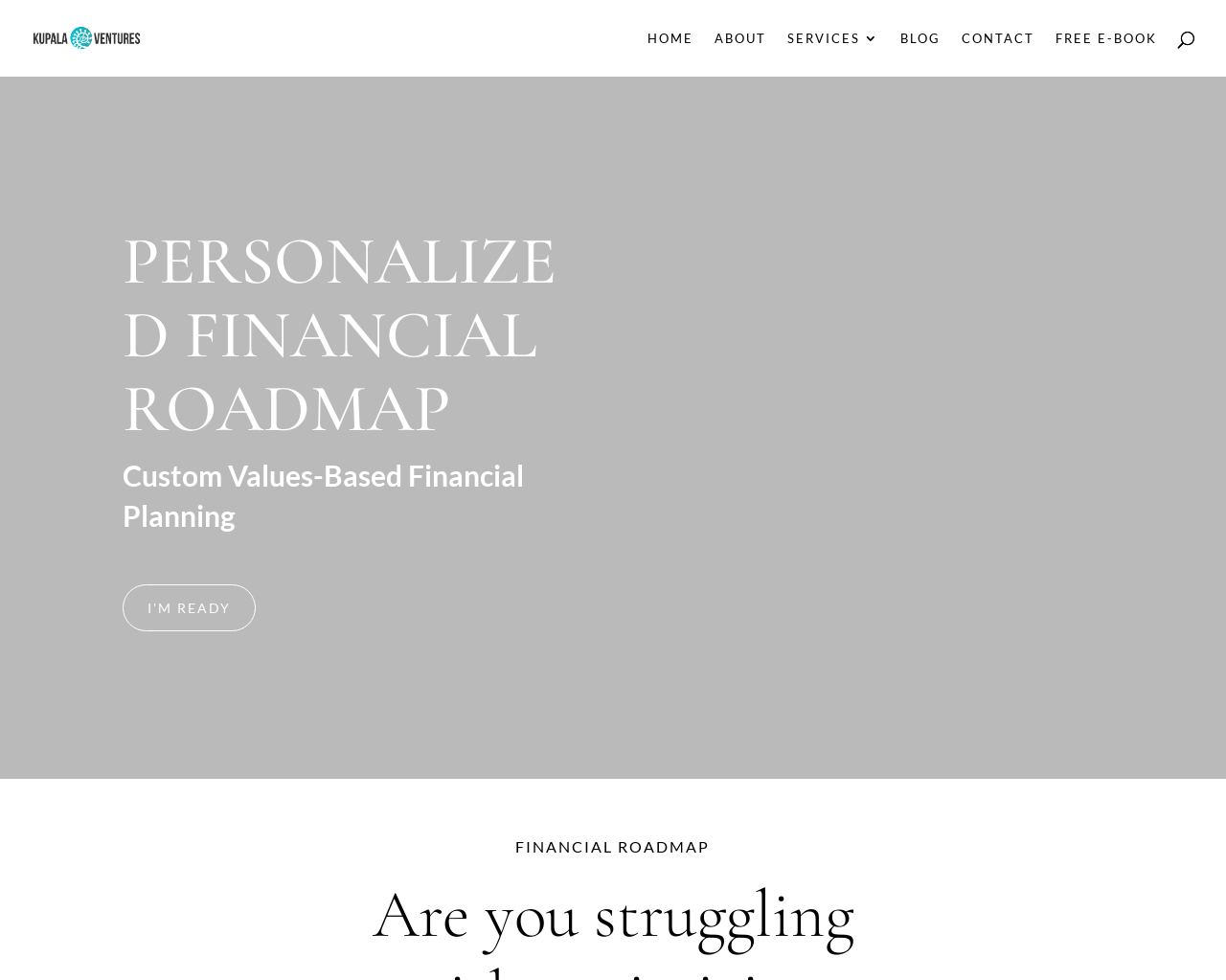Using the description: "I'M READY", determine the UI element's bounding box coordinates. Ensure the coordinates are in the format of four float numbers between 0 and 1, i.e., [left, top, right, bottom].

[0.1, 0.596, 0.209, 0.645]